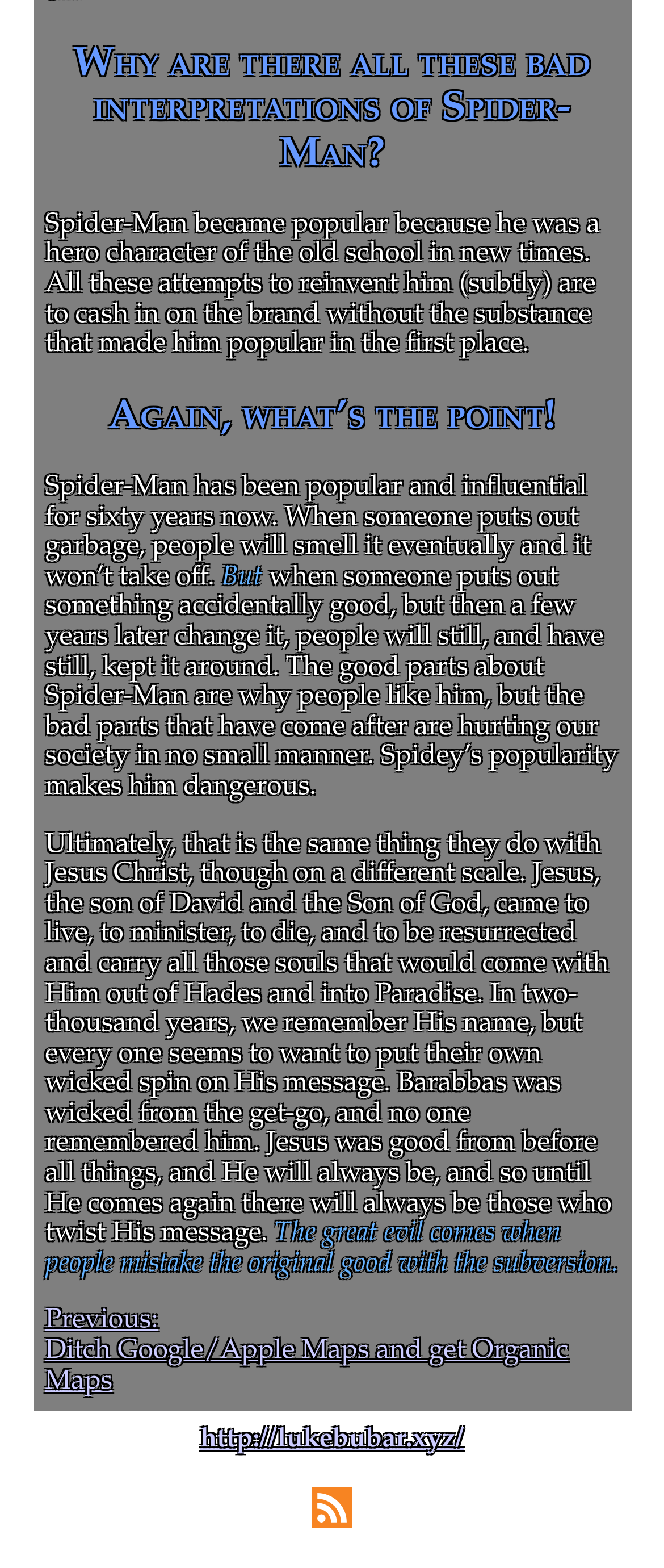For the following element description, predict the bounding box coordinates in the format (top-left x, top-left y, bottom-right x, bottom-right y). All values should be floating point numbers between 0 and 1. Description: http://lukebubar.xyz/

[0.302, 0.911, 0.698, 0.928]